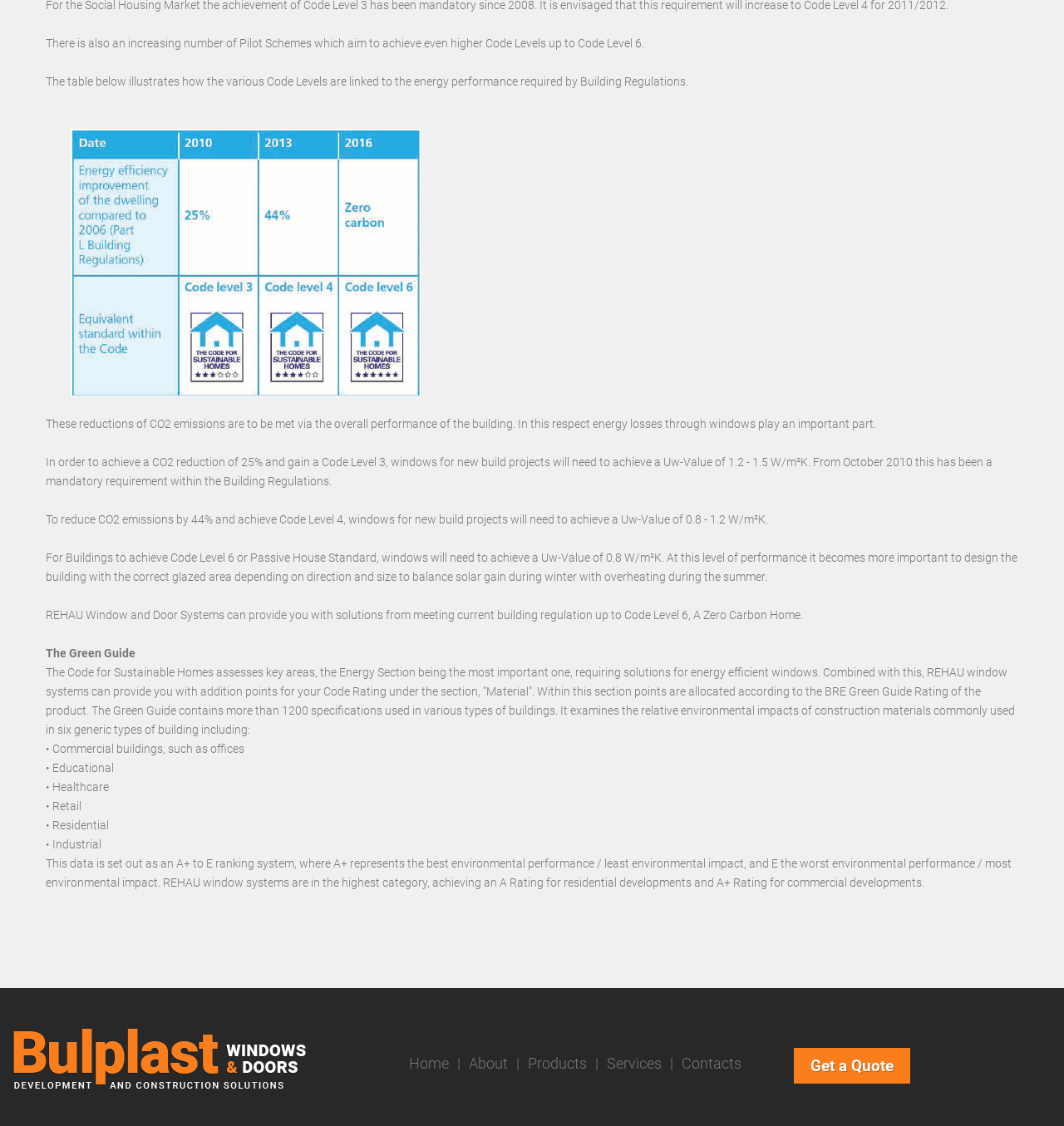Please study the image and answer the question comprehensively:
What is the link at the bottom of the page that allows users to request a quote?

The link 'Get a Quote' is located at the bottom of the page, with a bounding box coordinate of [0.746, 0.93, 0.855, 0.962]. This link allows users to request a quote.